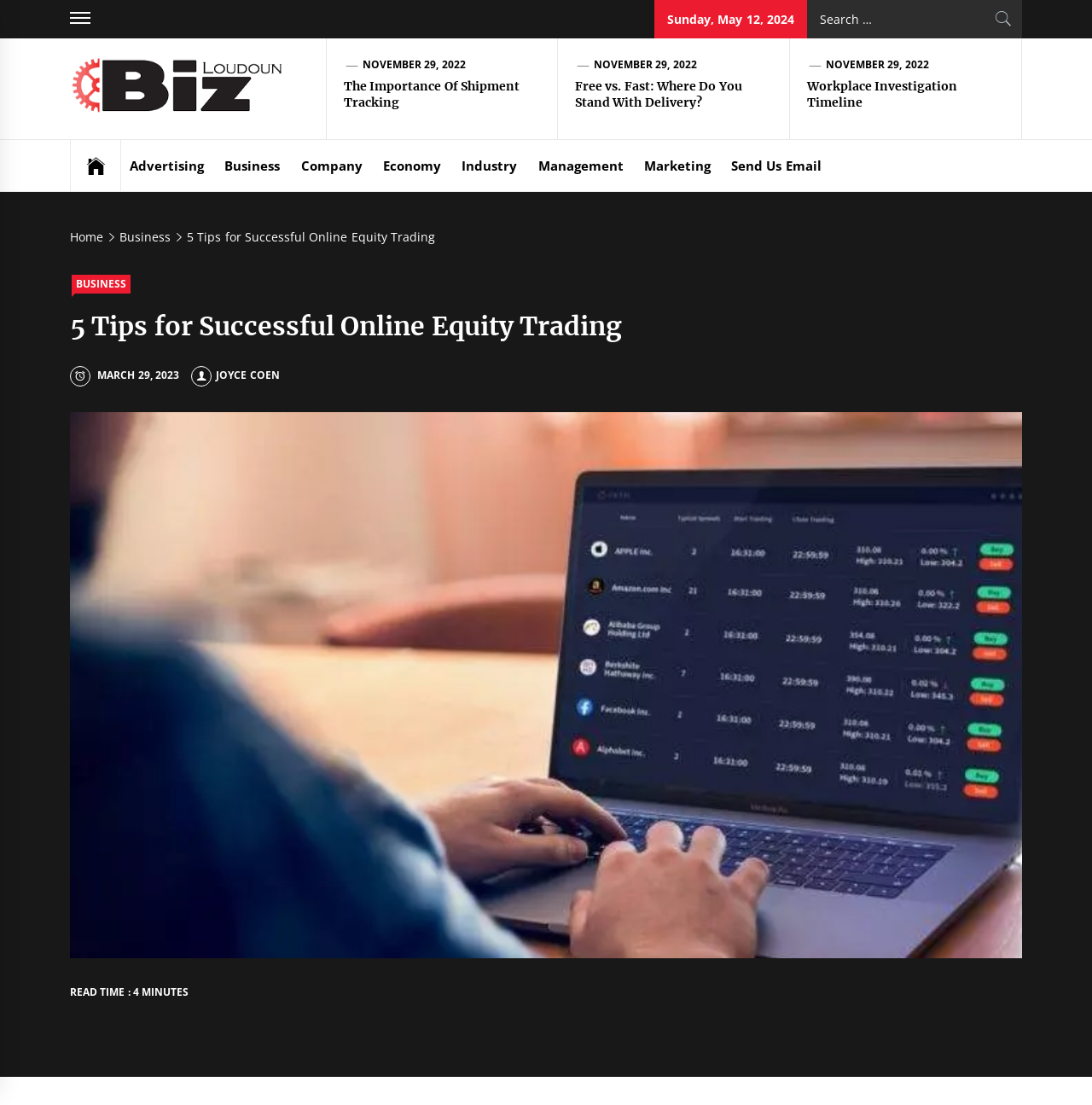Give a complete and precise description of the webpage's appearance.

The webpage appears to be an article page from a business-related website, specifically discussing online equity trading. At the top left, there is a logo and a link to the website's homepage, "Biz Loudoun – Find the IT Support You Need". Next to it, there is a search bar with a search button. Below the search bar, there is a date "Sunday, May 12, 2024".

On the top right, there are several links to different categories, including "Advertising", "Business", "Company", "Economy", "Industry", "Management", "Marketing", and "Send Us Email". Below these links, there is a navigation menu with breadcrumbs, showing the path from the homepage to the current article.

The main content of the page is an article titled "5 Tips for Successful Online Equity Trading". The article has a heading and a subheading, followed by three figures with captions, each containing a link to a related article. The captions are "The Importance Of Shipment Tracking", "Free vs. Fast: Where Do You Stand With Delivery?", and "Workplace Investigation Timeline".

Below the article, there is a section with links to related articles, including "NOVEMBER 29, 2022" and the titles of the articles. On the bottom left, there is a link to the author's profile, "JOYCE COEN", and a timestamp "MARCH 29, 2023". Finally, at the bottom right, there is a note indicating that the read time for the article is 4 minutes.